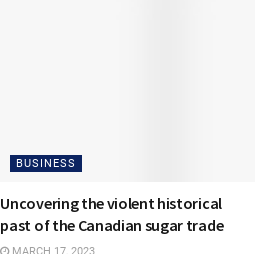What is the main subject of exploration in this article?
Answer with a single word or phrase, using the screenshot for reference.

Canadian sugar trade